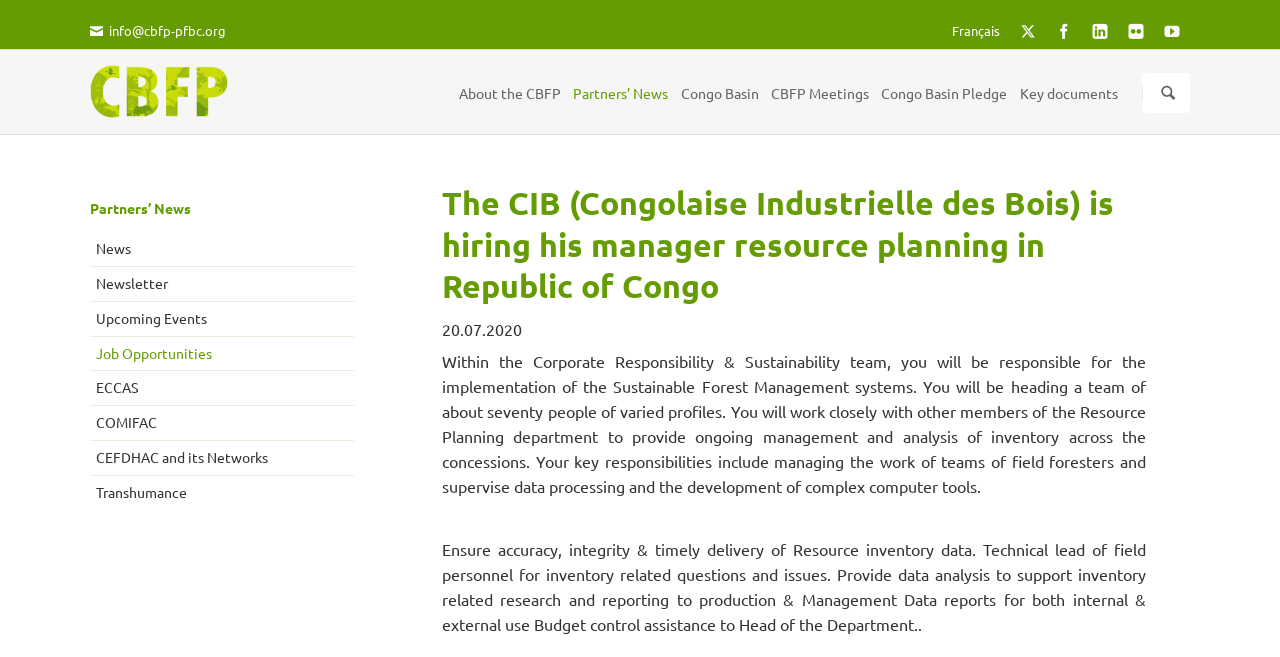Identify the bounding box coordinates necessary to click and complete the given instruction: "Click on the Twitter link".

[0.789, 0.02, 0.817, 0.075]